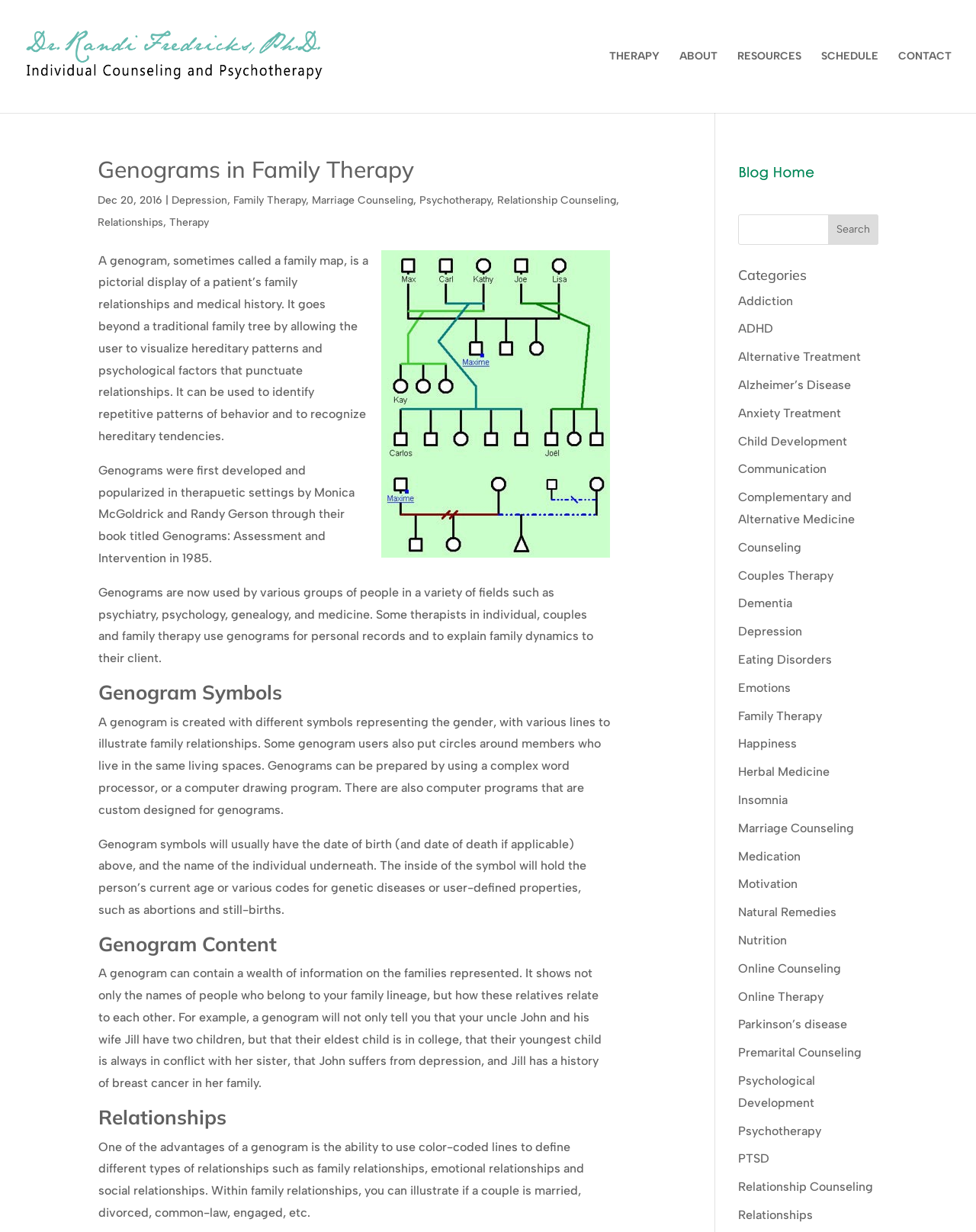What information can a genogram contain?
Answer briefly with a single word or phrase based on the image.

Wealth of information on the families represented